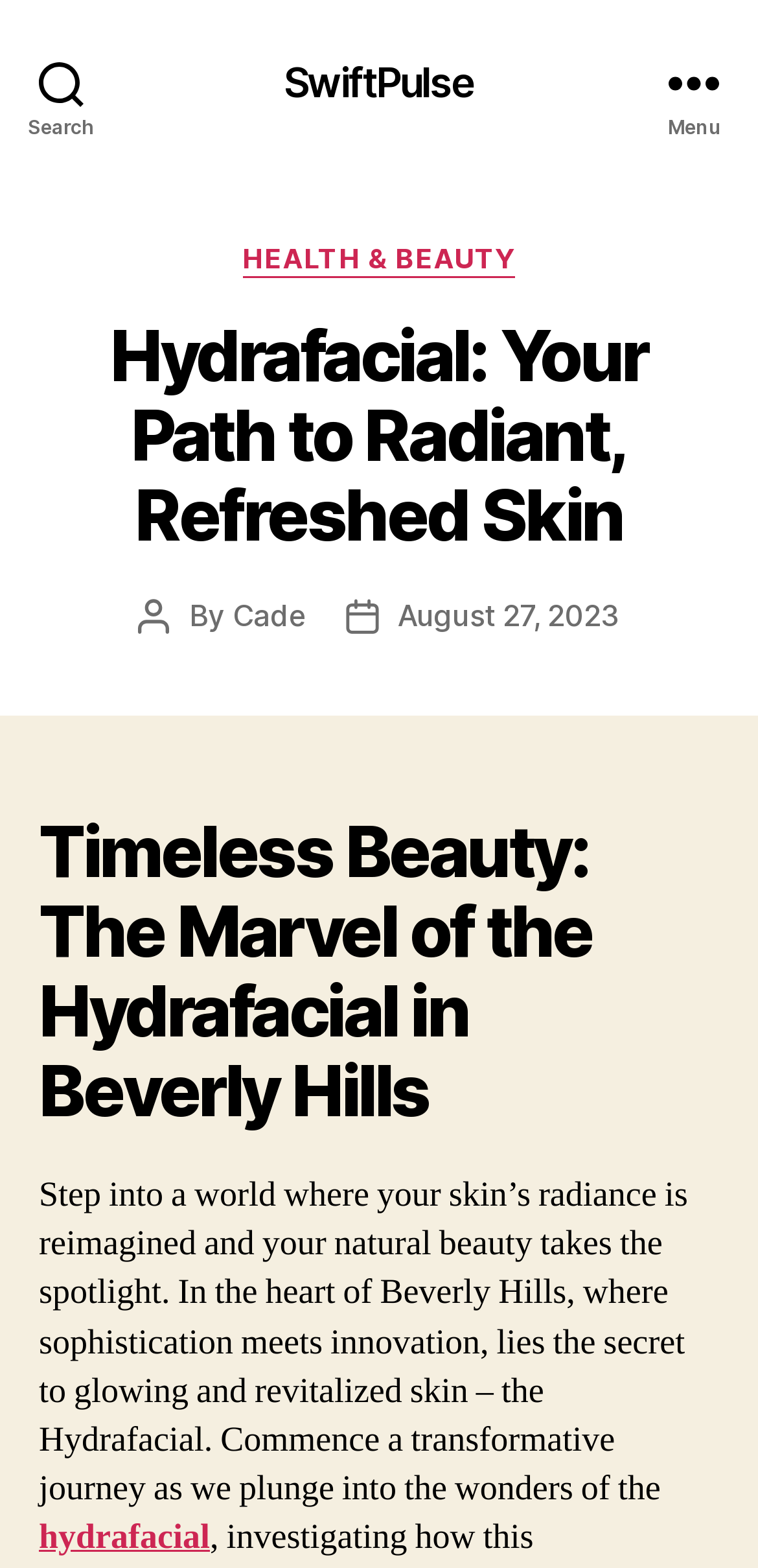Locate the bounding box coordinates of the area to click to fulfill this instruction: "Read the article about Hydrafacial". The bounding box should be presented as four float numbers between 0 and 1, in the order [left, top, right, bottom].

[0.051, 0.518, 0.949, 0.722]